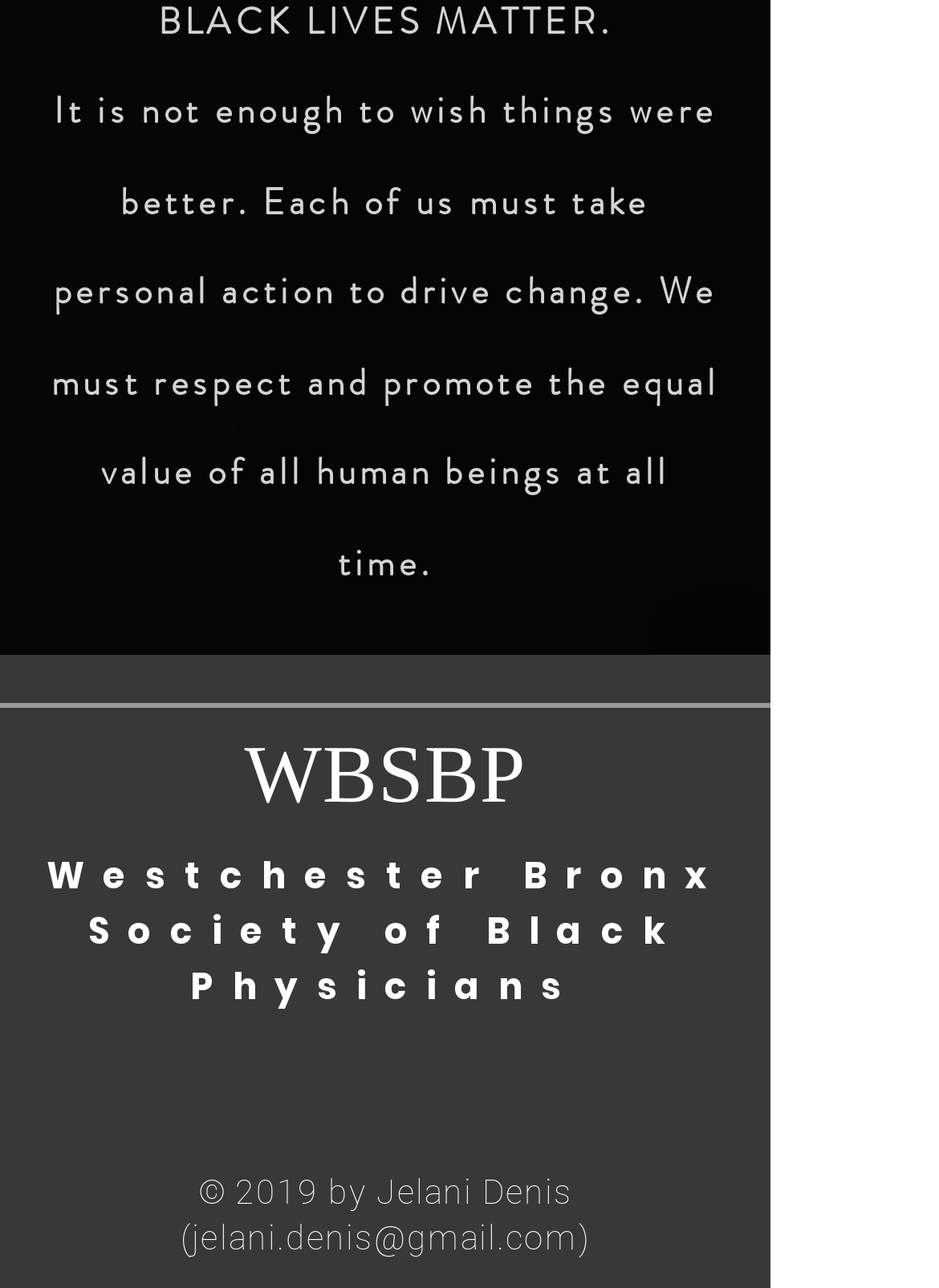Respond to the question below with a single word or phrase:
How many social media icons are there?

3